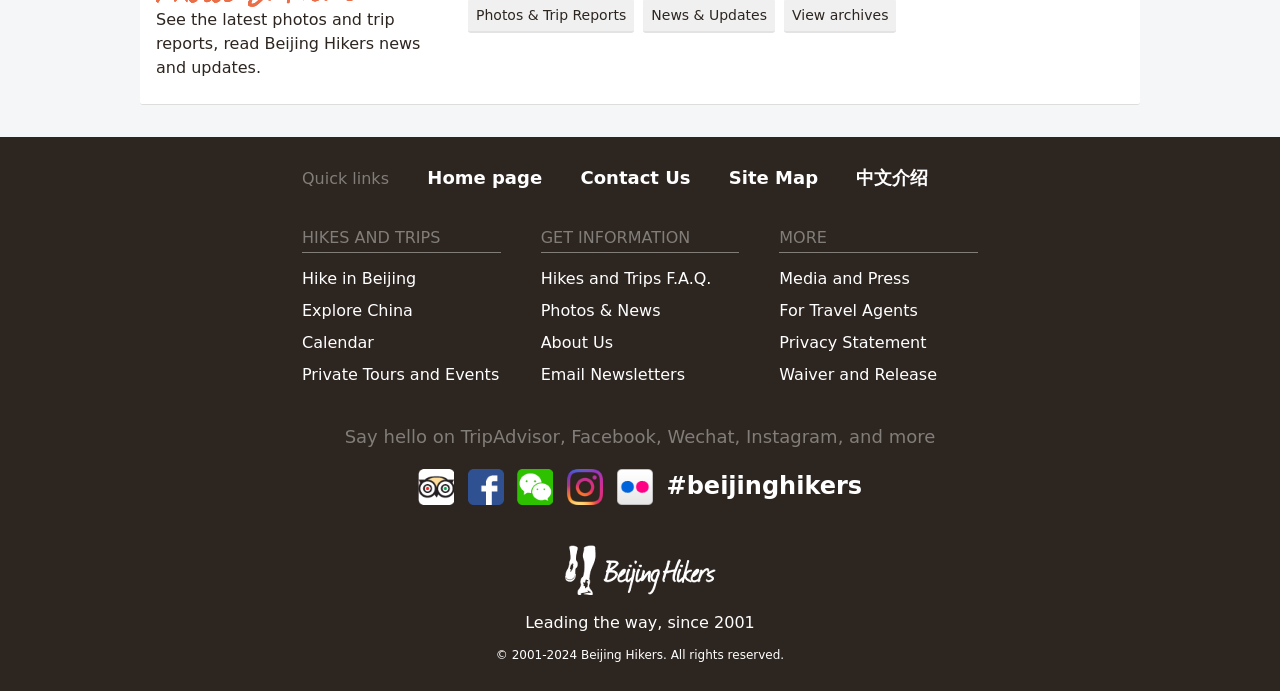Locate the bounding box coordinates of the element you need to click to accomplish the task described by this instruction: "View Beijing Hikers logo".

[0.441, 0.789, 0.559, 0.862]